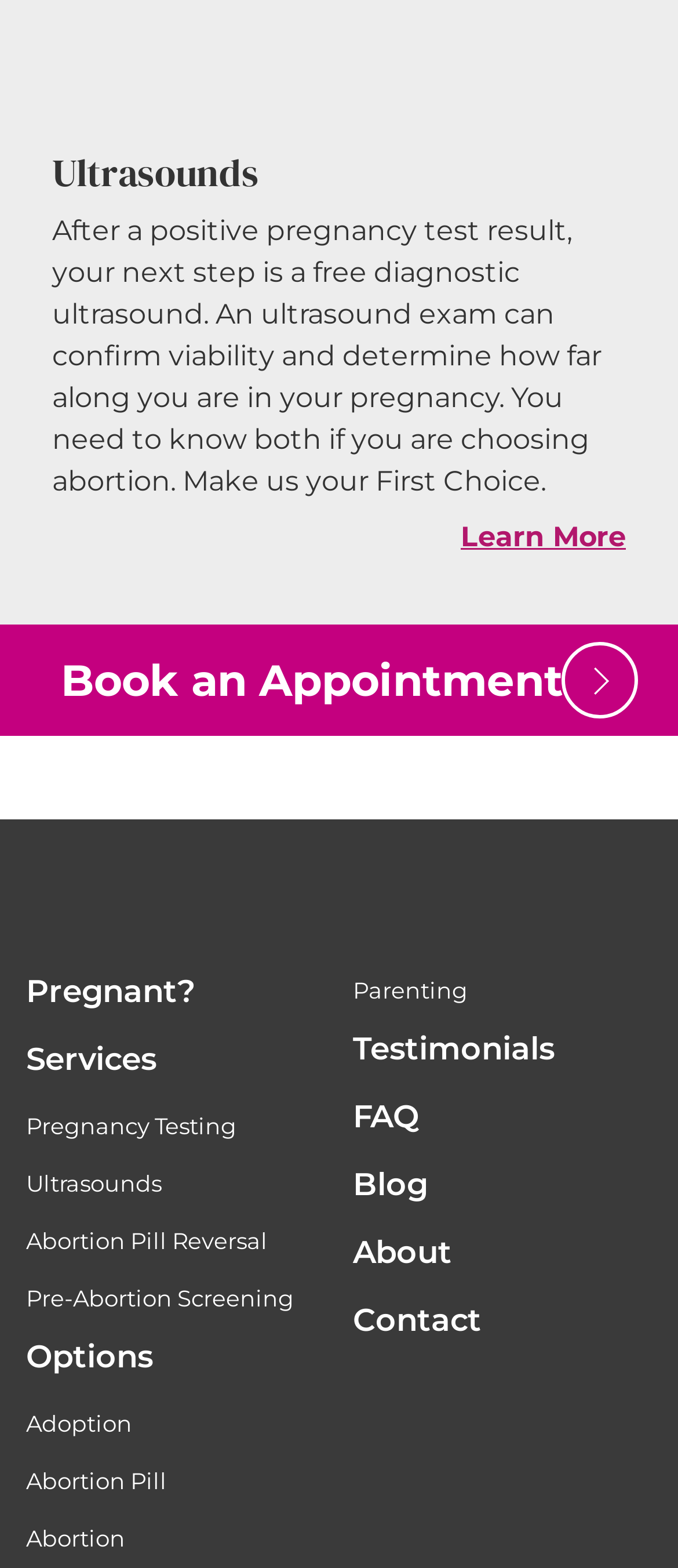Find the bounding box coordinates of the element to click in order to complete this instruction: "Book an appointment". The bounding box coordinates must be four float numbers between 0 and 1, denoted as [left, top, right, bottom].

[0.09, 0.417, 0.831, 0.451]